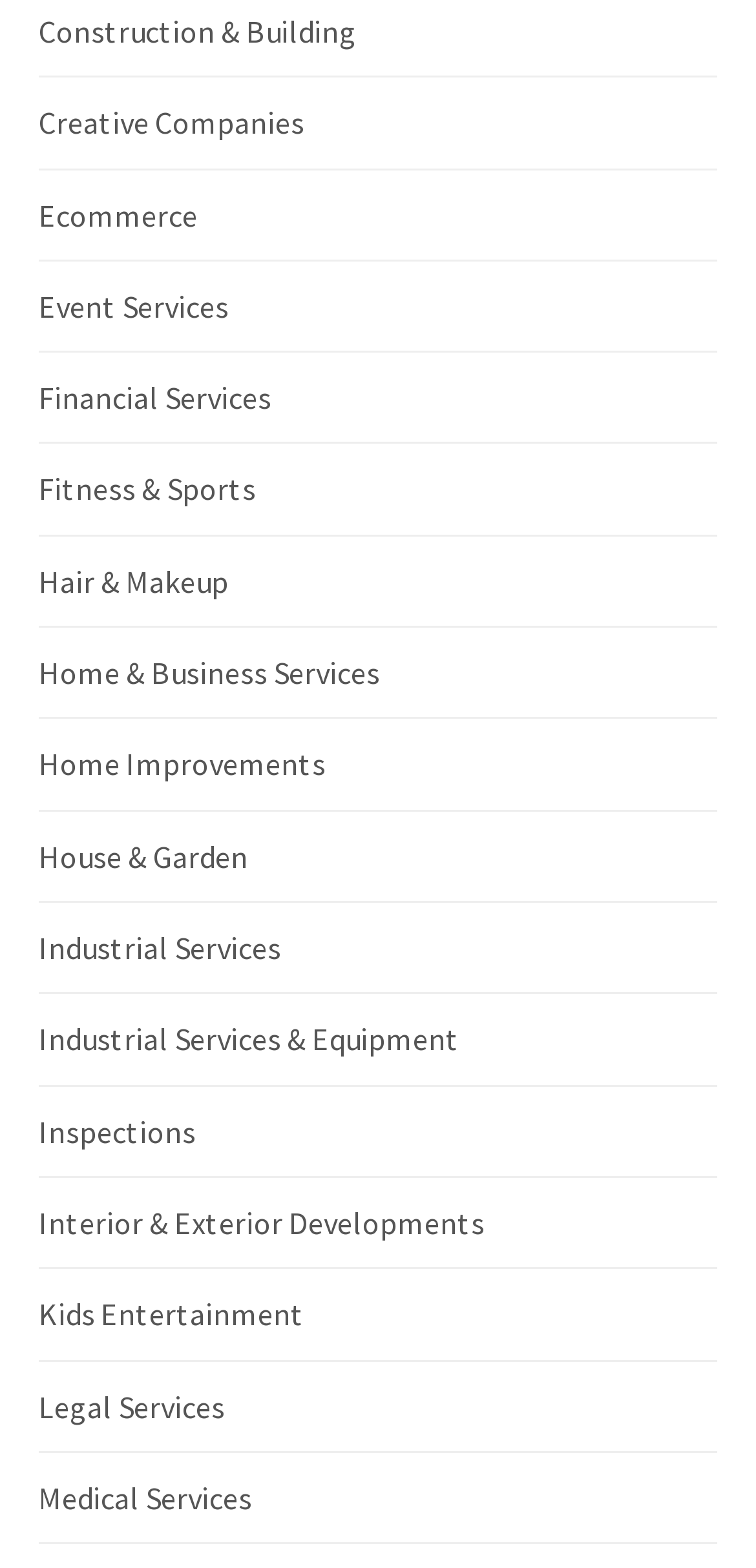Please find the bounding box coordinates of the element that needs to be clicked to perform the following instruction: "View Home Improvements". The bounding box coordinates should be four float numbers between 0 and 1, represented as [left, top, right, bottom].

[0.051, 0.475, 0.431, 0.5]